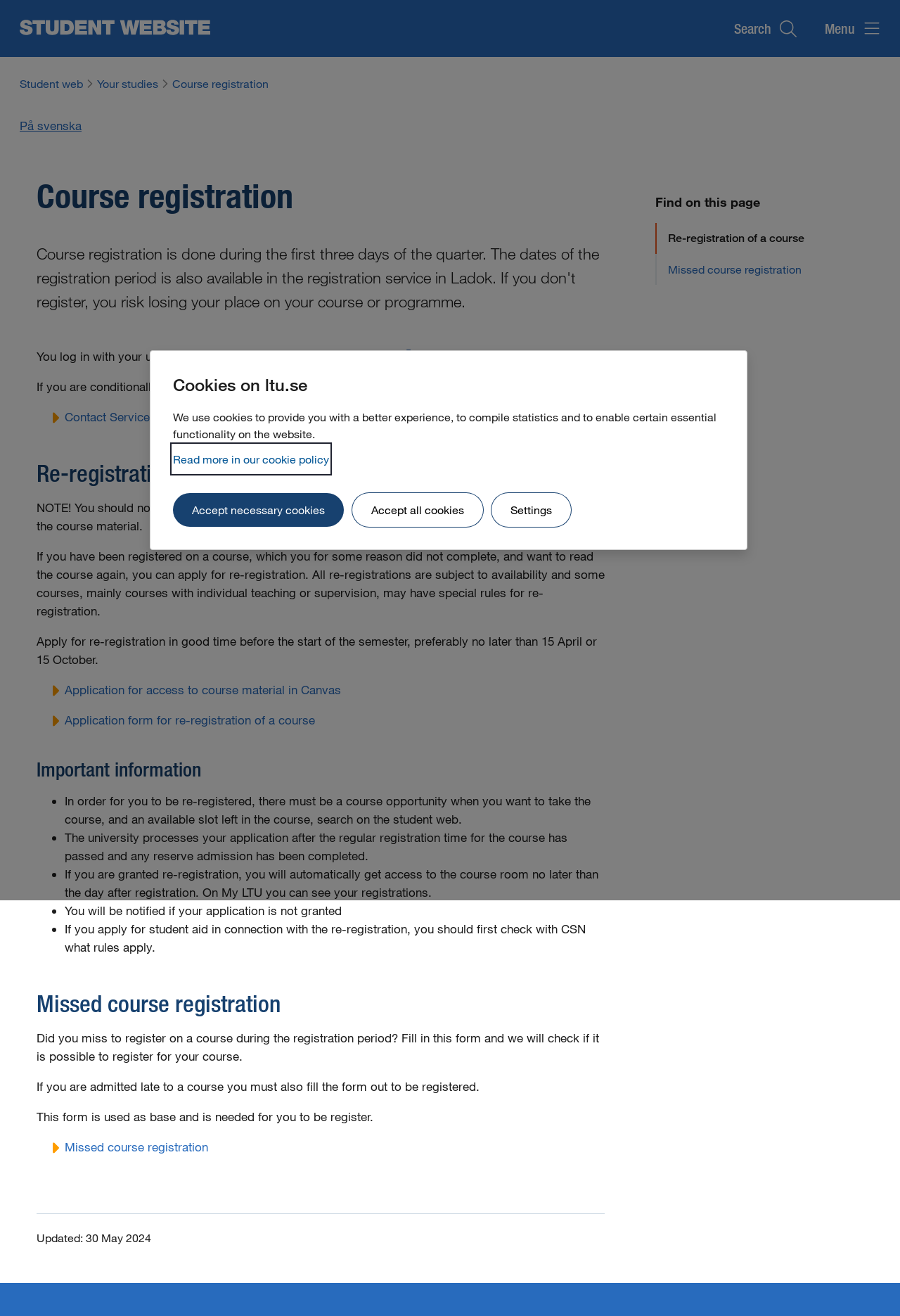Determine the bounding box for the UI element described here: "Accept all cookies".

[0.391, 0.375, 0.537, 0.4]